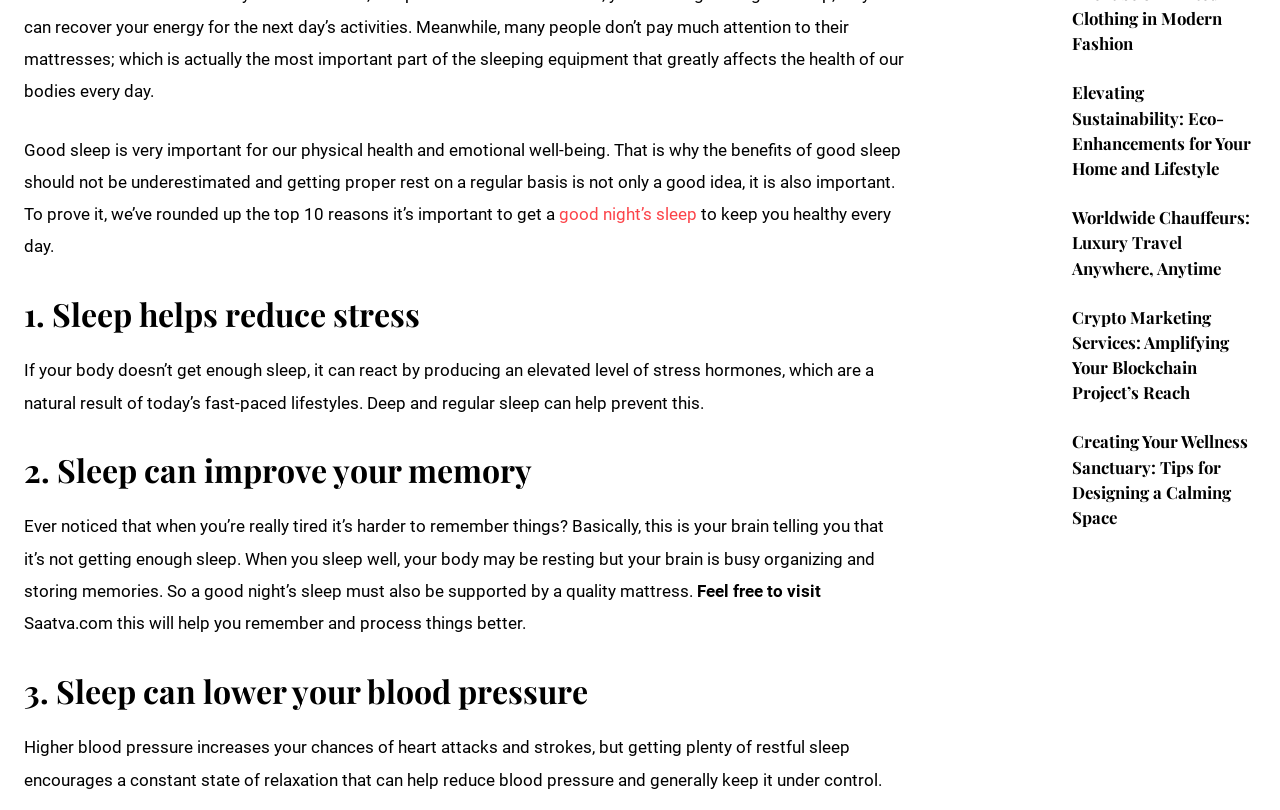Please find the bounding box coordinates of the element that needs to be clicked to perform the following instruction: "read about how sleep can improve your memory". The bounding box coordinates should be four float numbers between 0 and 1, represented as [left, top, right, bottom].

[0.019, 0.554, 0.709, 0.606]